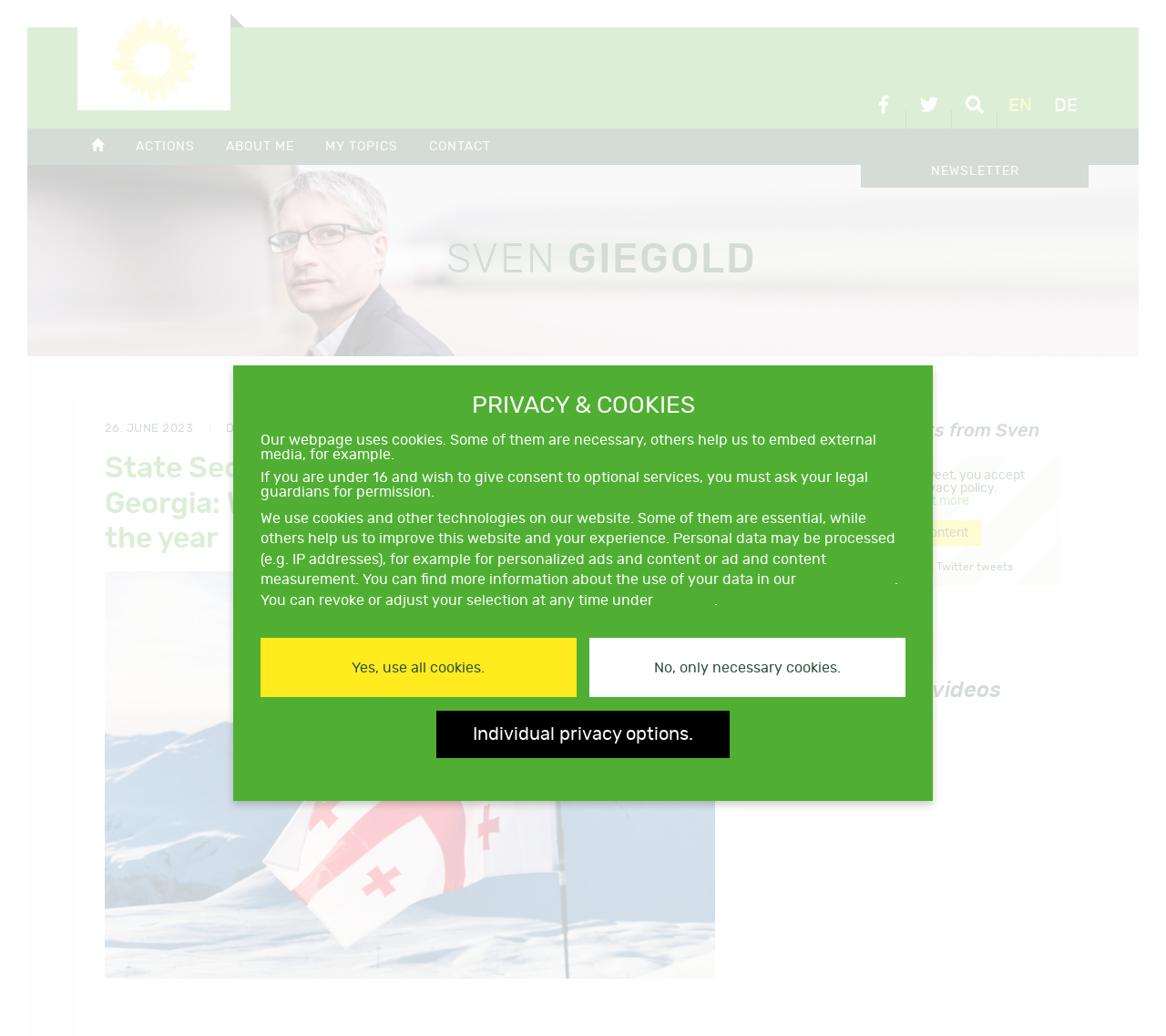Respond to the following query with just one word or a short phrase: 
What is the language of the article?

German and English